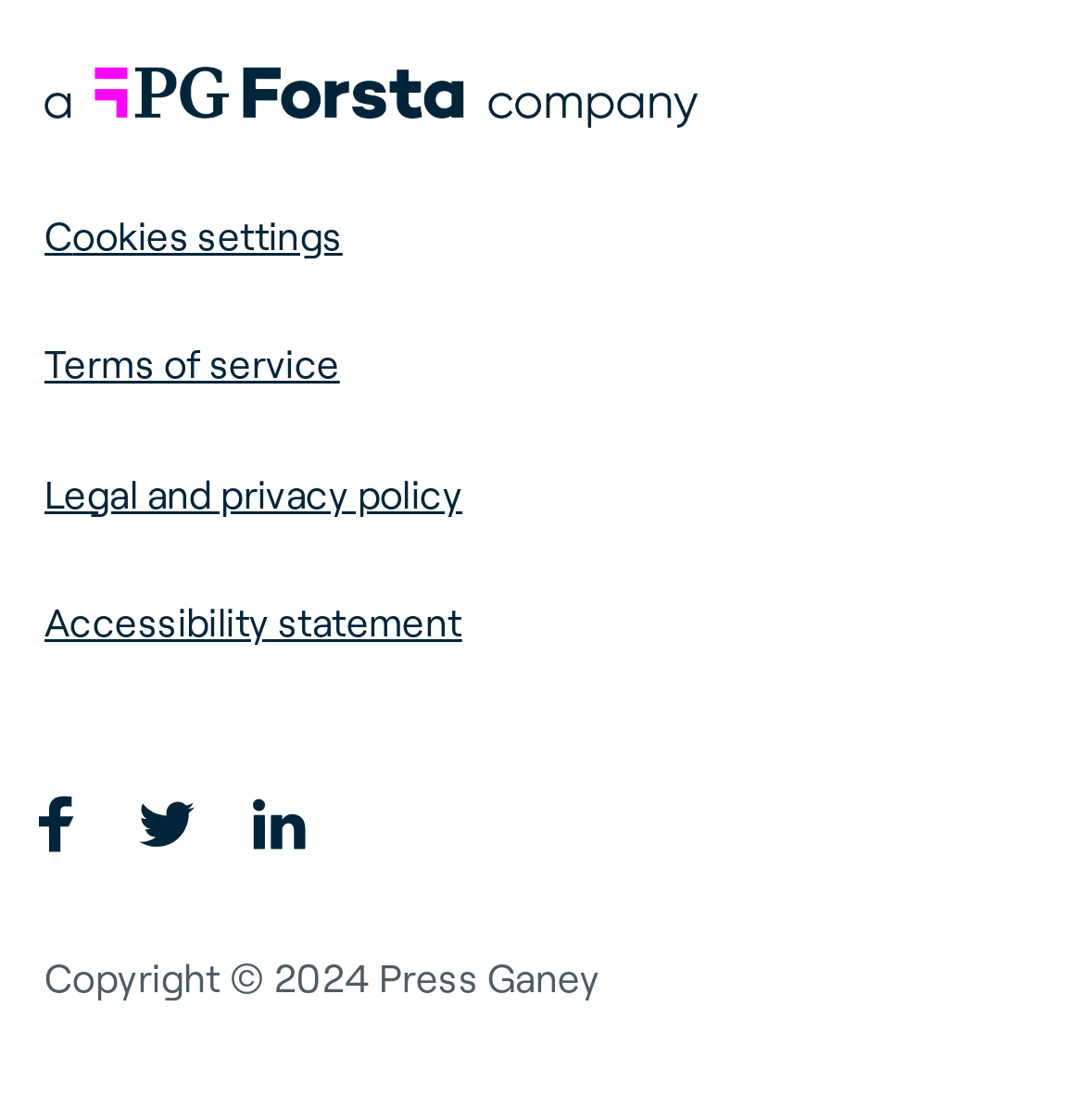From the element description: "Legal and privacy policy", extract the bounding box coordinates of the UI element. The coordinates should be expressed as four float numbers between 0 and 1, in the order [left, top, right, bottom].

[0.041, 0.384, 0.427, 0.499]